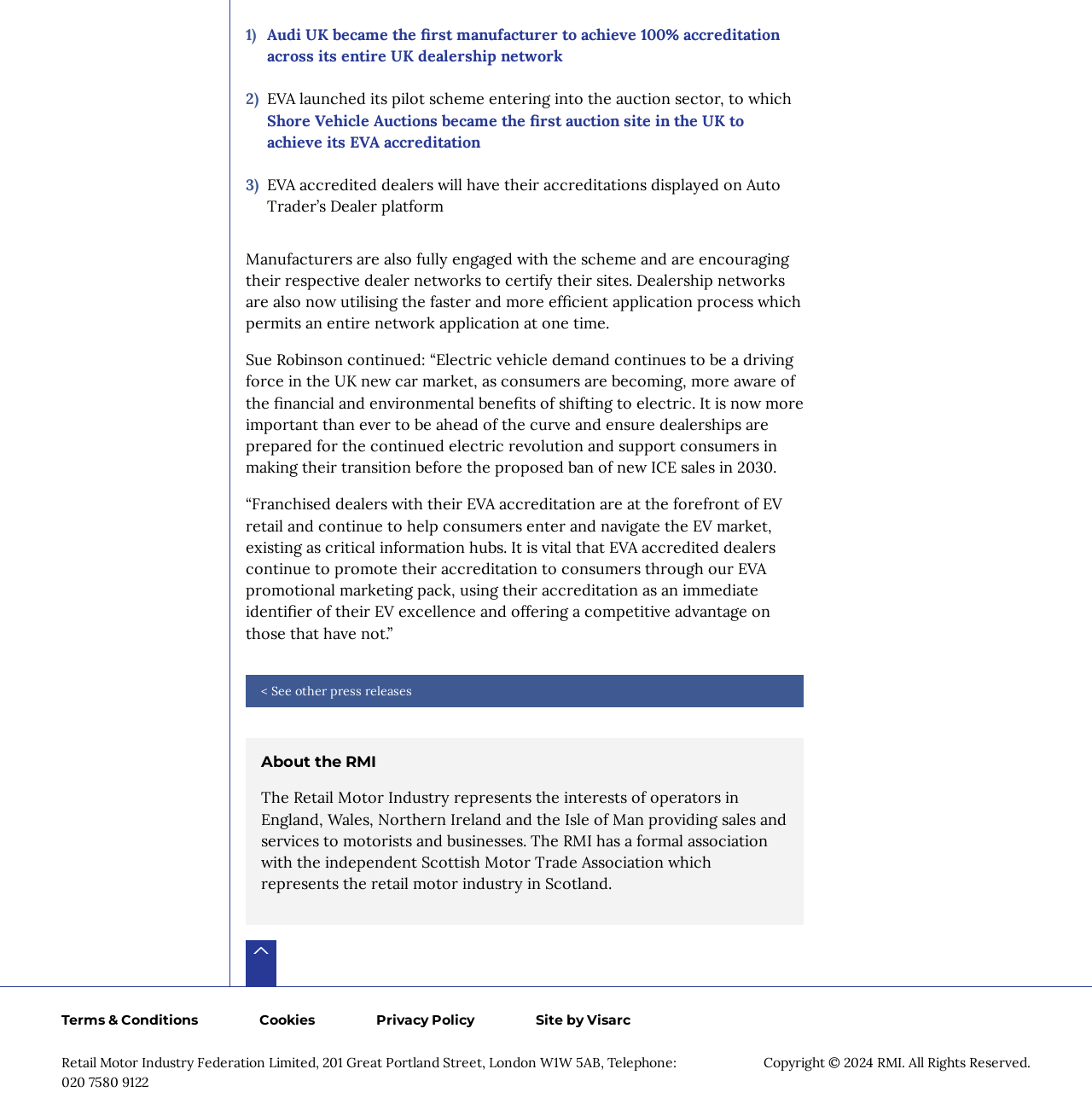Locate and provide the bounding box coordinates for the HTML element that matches this description: "Cookies".

[0.209, 0.903, 0.316, 0.945]